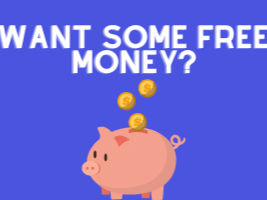What is happening to the coins in the image?
Refer to the image and provide a detailed answer to the question.

The coins in the image are dropping into the piggy bank because the caption states that 'animated coins [are] dropping into it', symbolizing savings and the idea of receiving money.